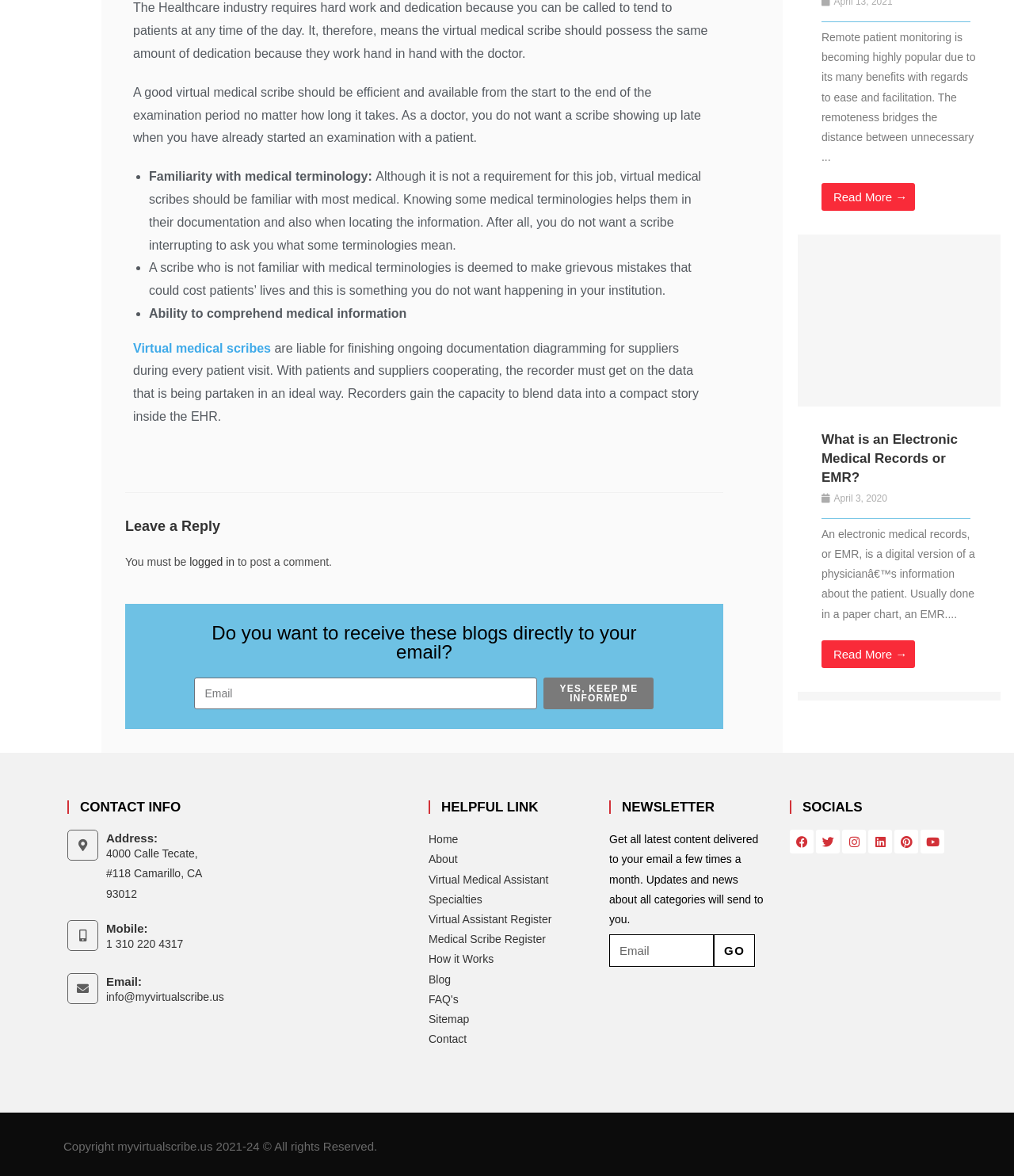What is the role of a virtual medical scribe?
Please respond to the question with a detailed and informative answer.

Based on the webpage content, a virtual medical scribe is responsible for finishing ongoing documentation diagramming for suppliers during every patient visit, and they work hand in hand with the doctor.